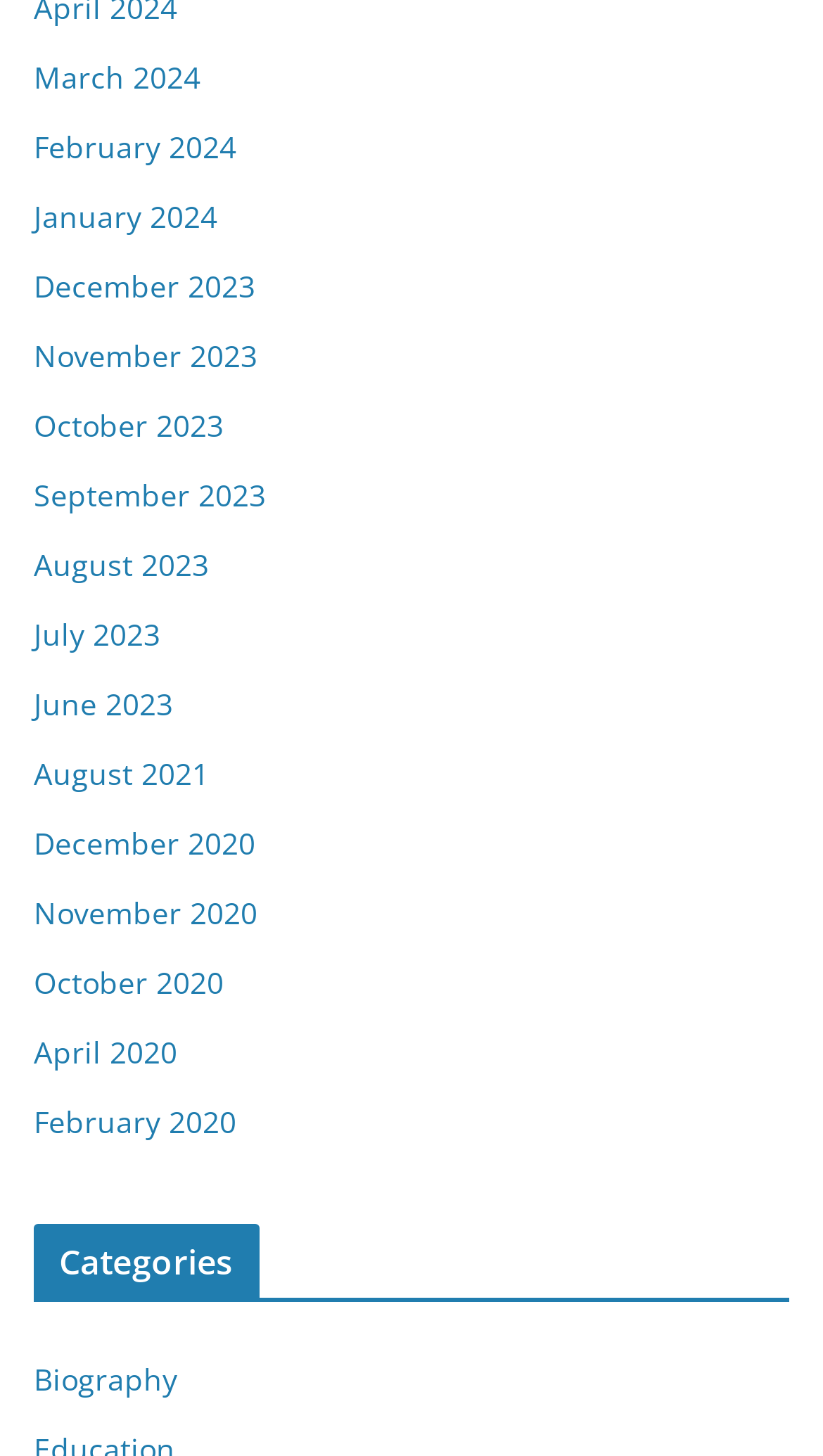Respond to the question with just a single word or phrase: 
What is the earliest month listed?

February 2020